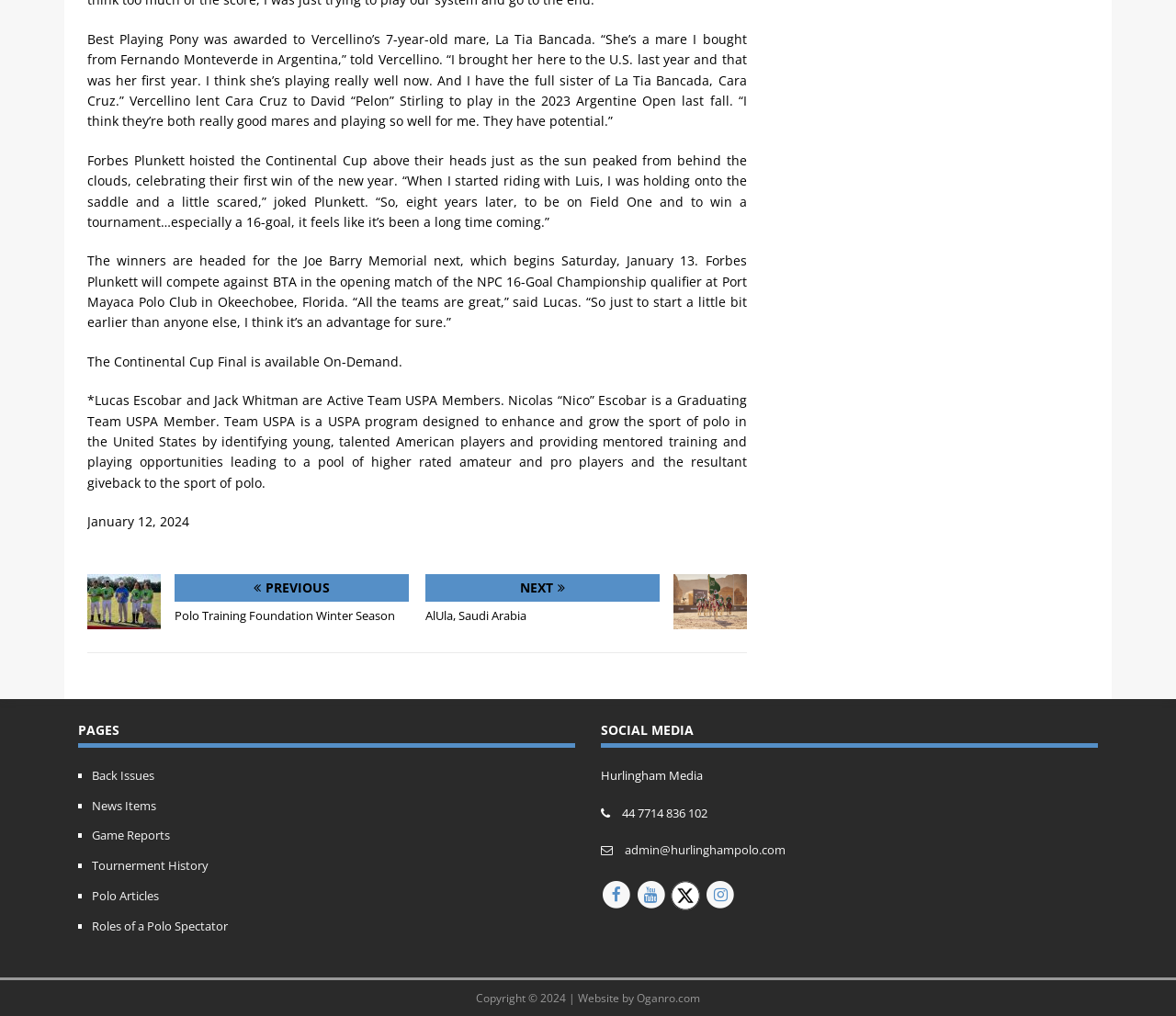How many links are there in the 'PAGES' section?
Using the image as a reference, deliver a detailed and thorough answer to the question.

The 'PAGES' section is located at the bottom of the webpage, and it contains 6 links, namely 'Back Issues', 'News Items', 'Game Reports', 'Tournament History', 'Polo Articles', and 'Roles of a Polo Spectator'.